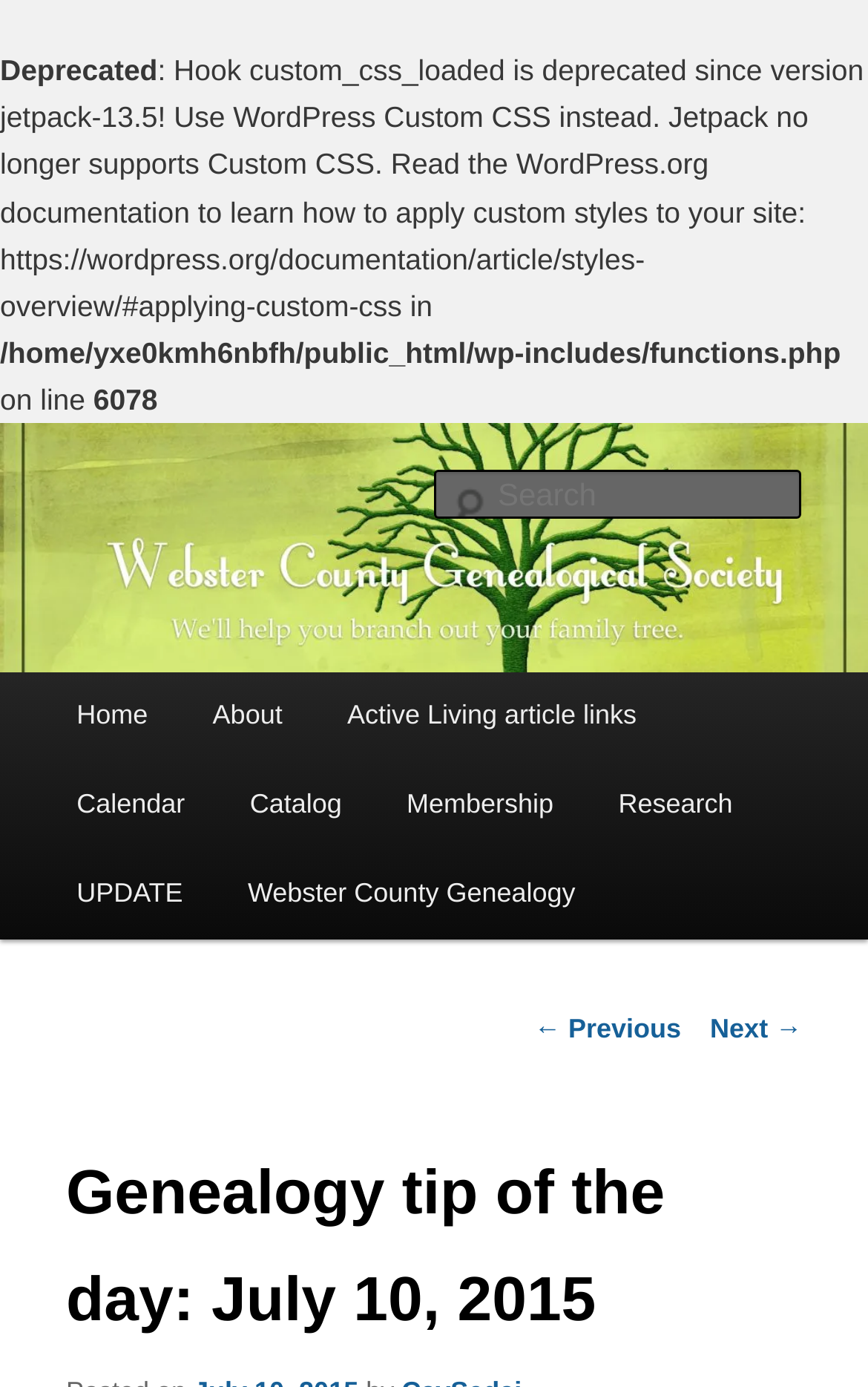Please identify the coordinates of the bounding box for the clickable region that will accomplish this instruction: "Read the previous post".

[0.615, 0.731, 0.785, 0.753]